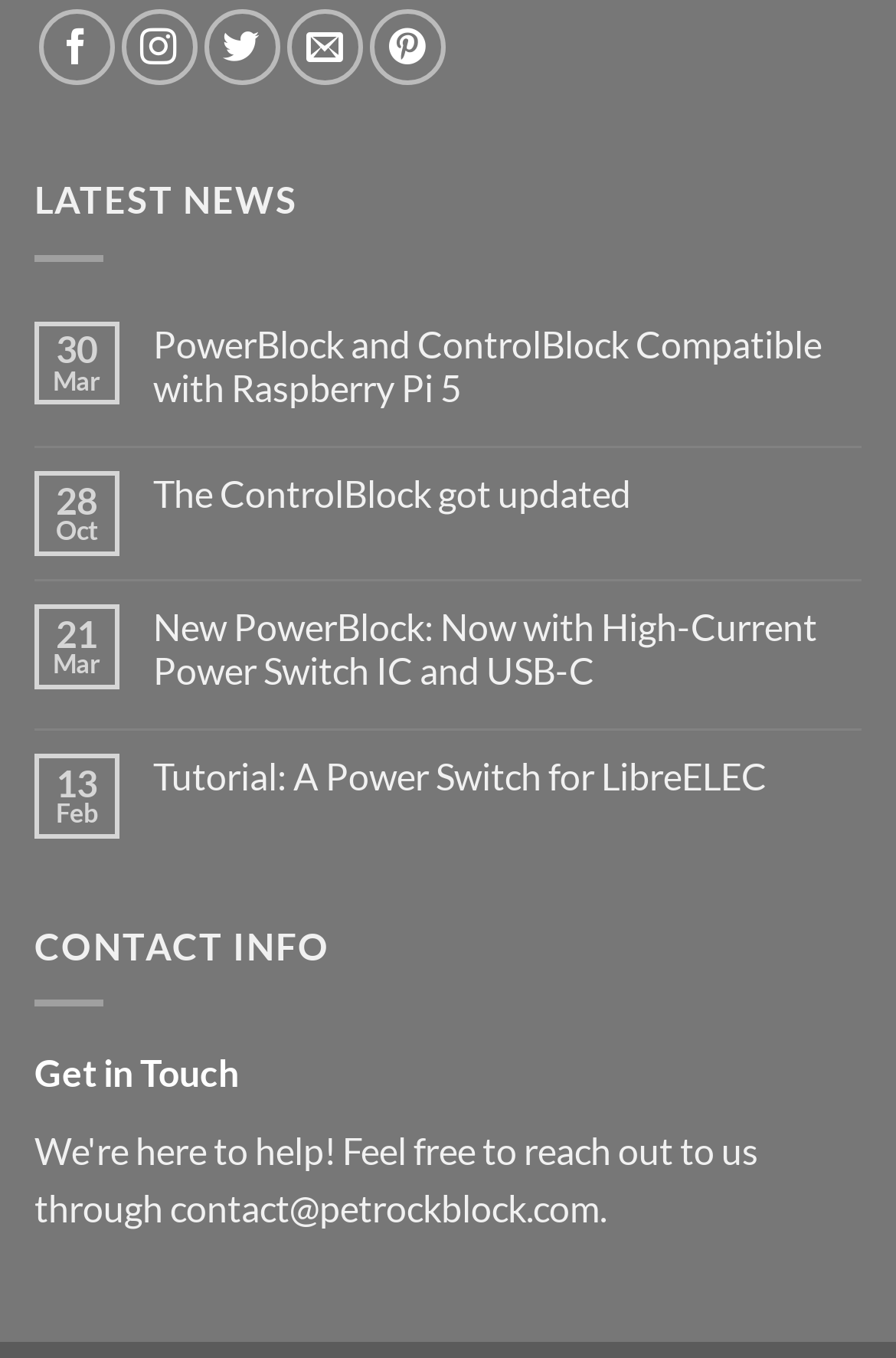Determine the bounding box coordinates (top-left x, top-left y, bottom-right x, bottom-right y) of the UI element described in the following text: The ControlBlock got updated

[0.171, 0.347, 0.962, 0.379]